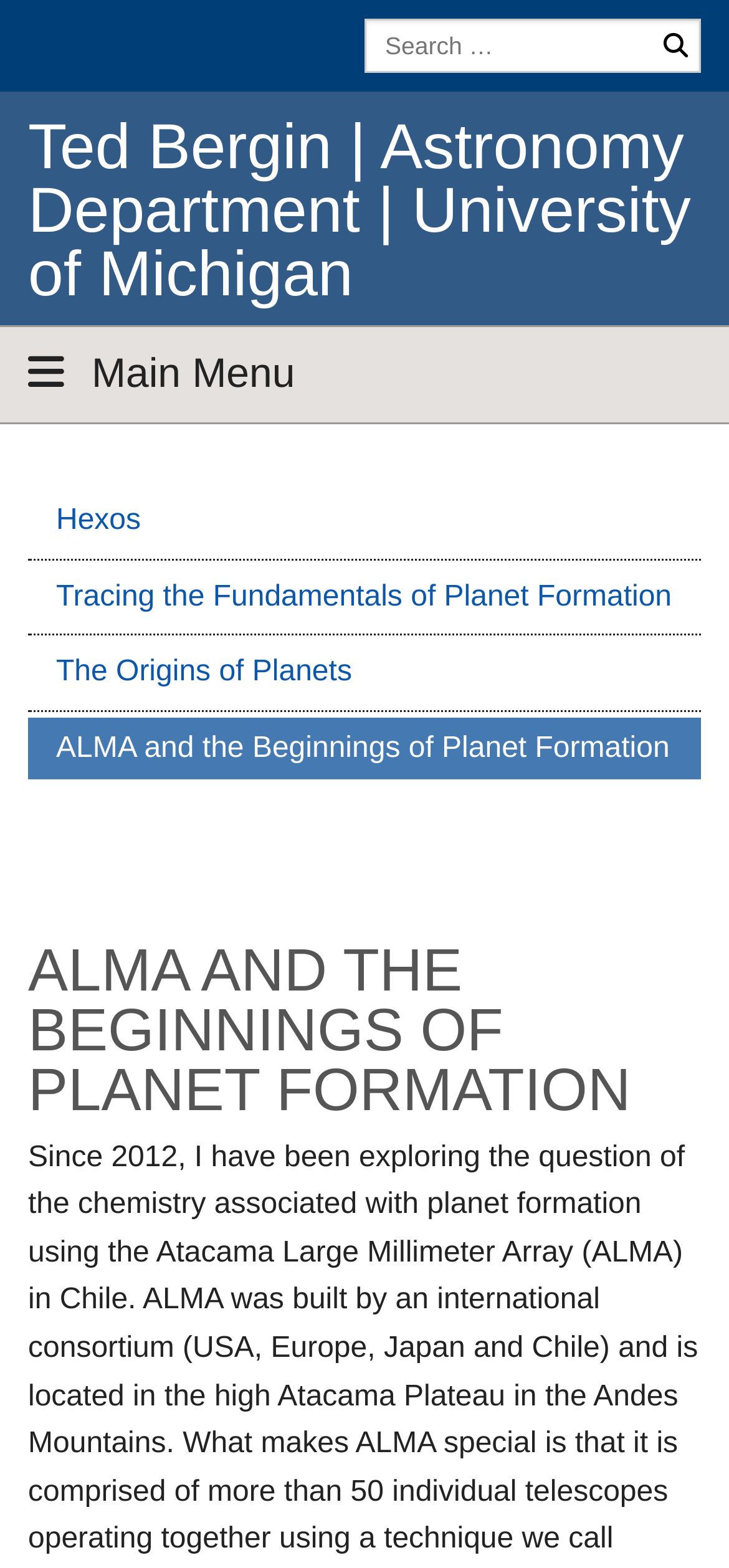Answer the question with a brief word or phrase:
What is the name of the speaker?

Ted Bergin